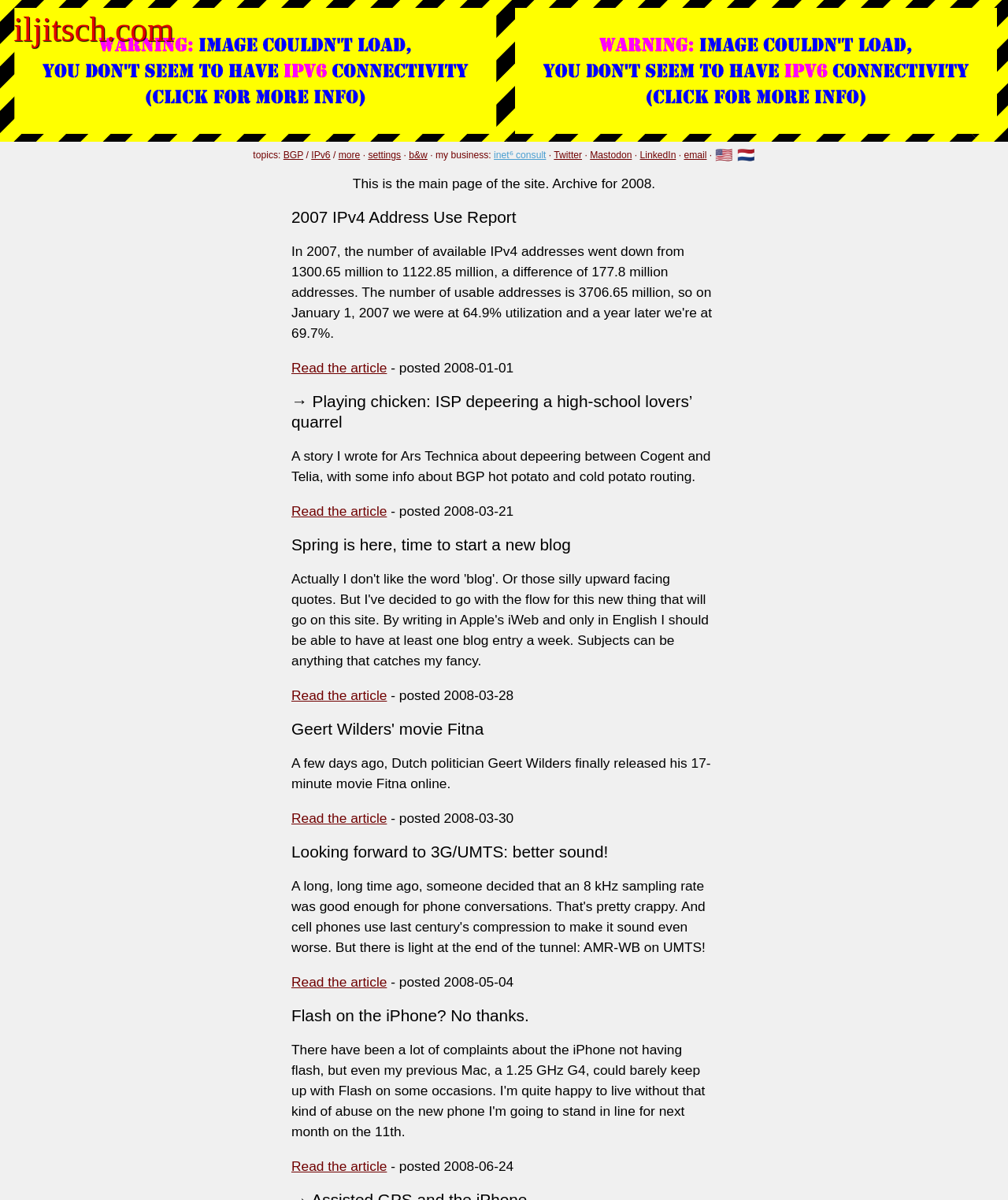Using the provided description: "🇳🇱", find the bounding box coordinates of the corresponding UI element. The output should be four float numbers between 0 and 1, in the format [left, top, right, bottom].

[0.731, 0.123, 0.749, 0.136]